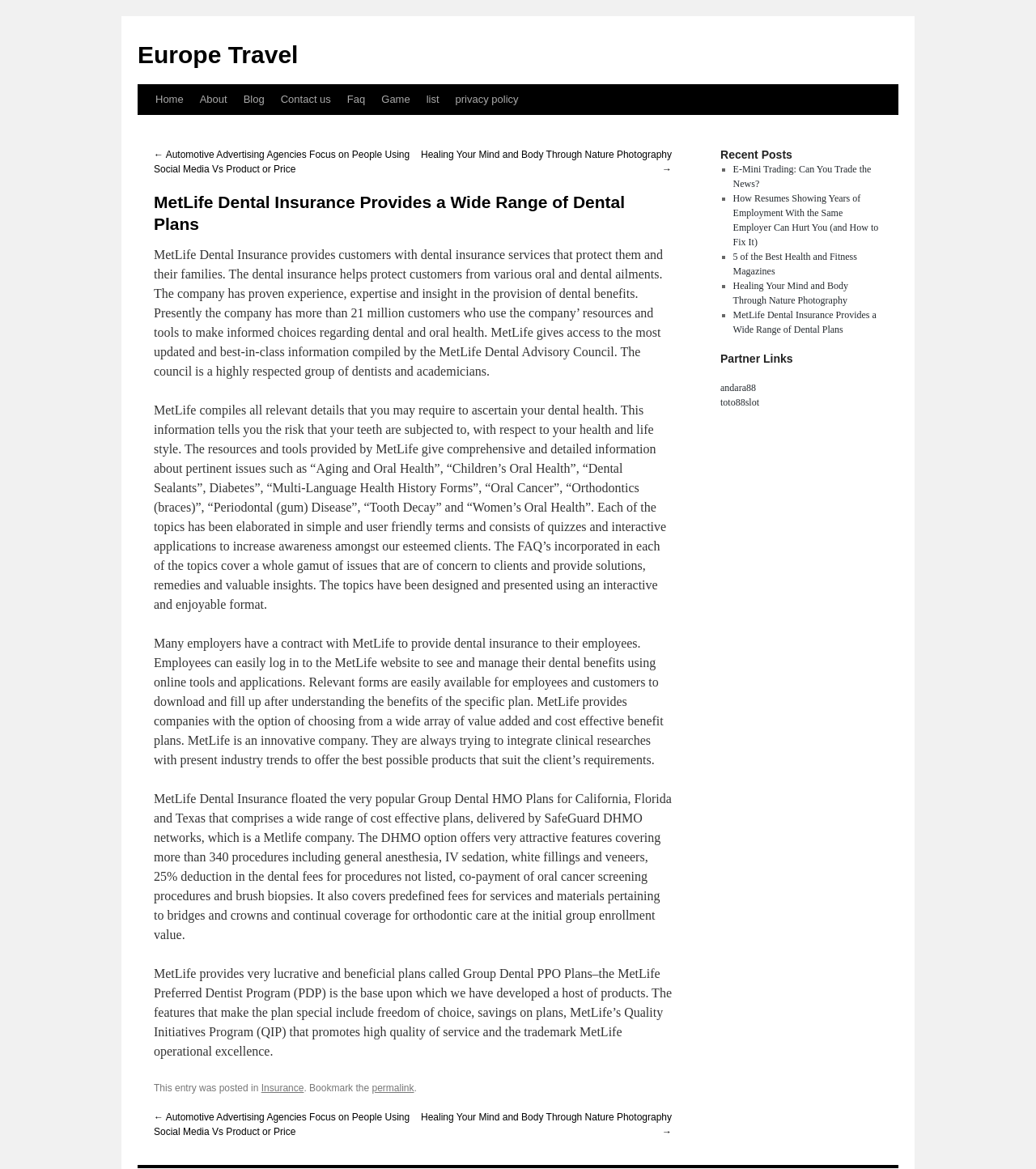Identify and provide the bounding box coordinates of the UI element described: "Europe Travel". The coordinates should be formatted as [left, top, right, bottom], with each number being a float between 0 and 1.

[0.133, 0.035, 0.288, 0.058]